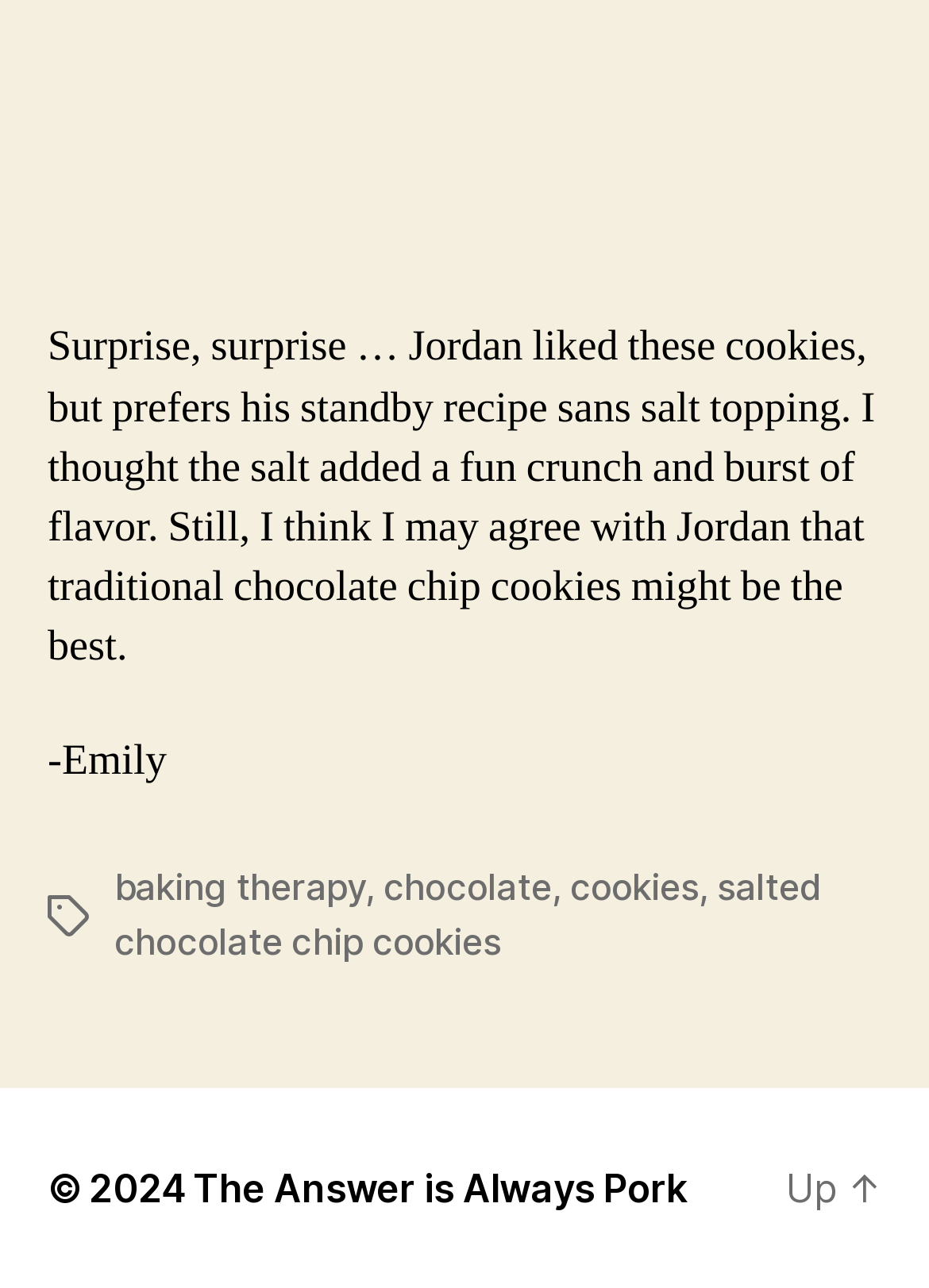Respond to the question below with a single word or phrase: What is the purpose of the 'Up' link?

to go up